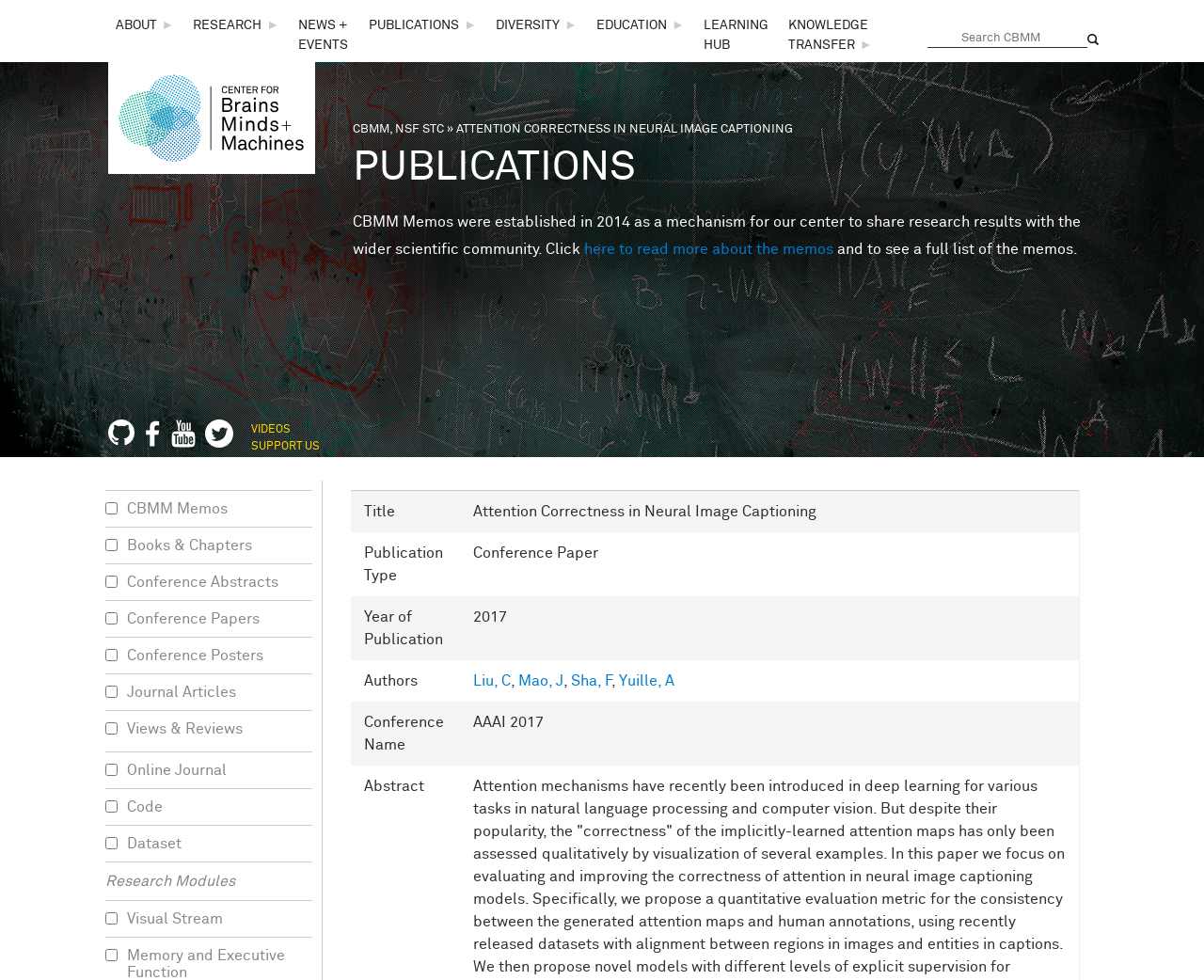Show the bounding box coordinates for the element that needs to be clicked to execute the following instruction: "Search for something". Provide the coordinates in the form of four float numbers between 0 and 1, i.e., [left, top, right, bottom].

[0.77, 0.02, 0.903, 0.049]